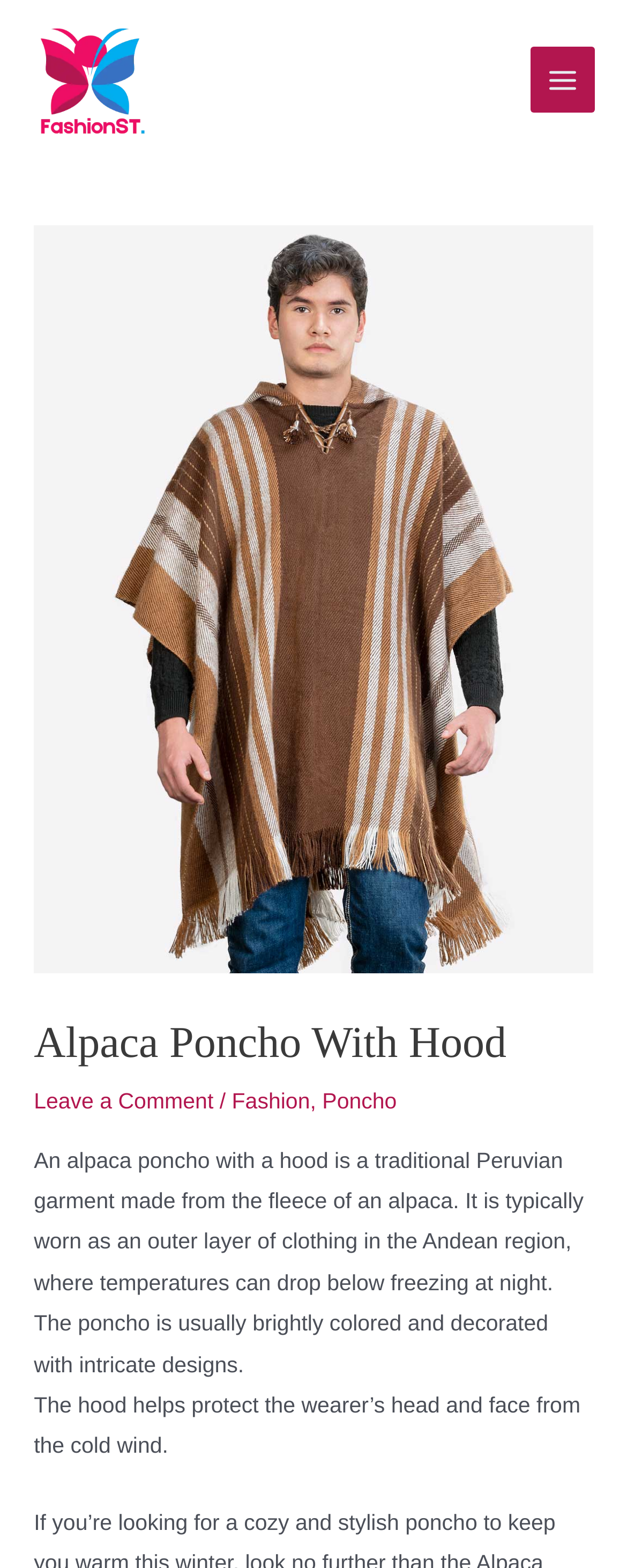Identify and provide the main heading of the webpage.

Alpaca Poncho With Hood